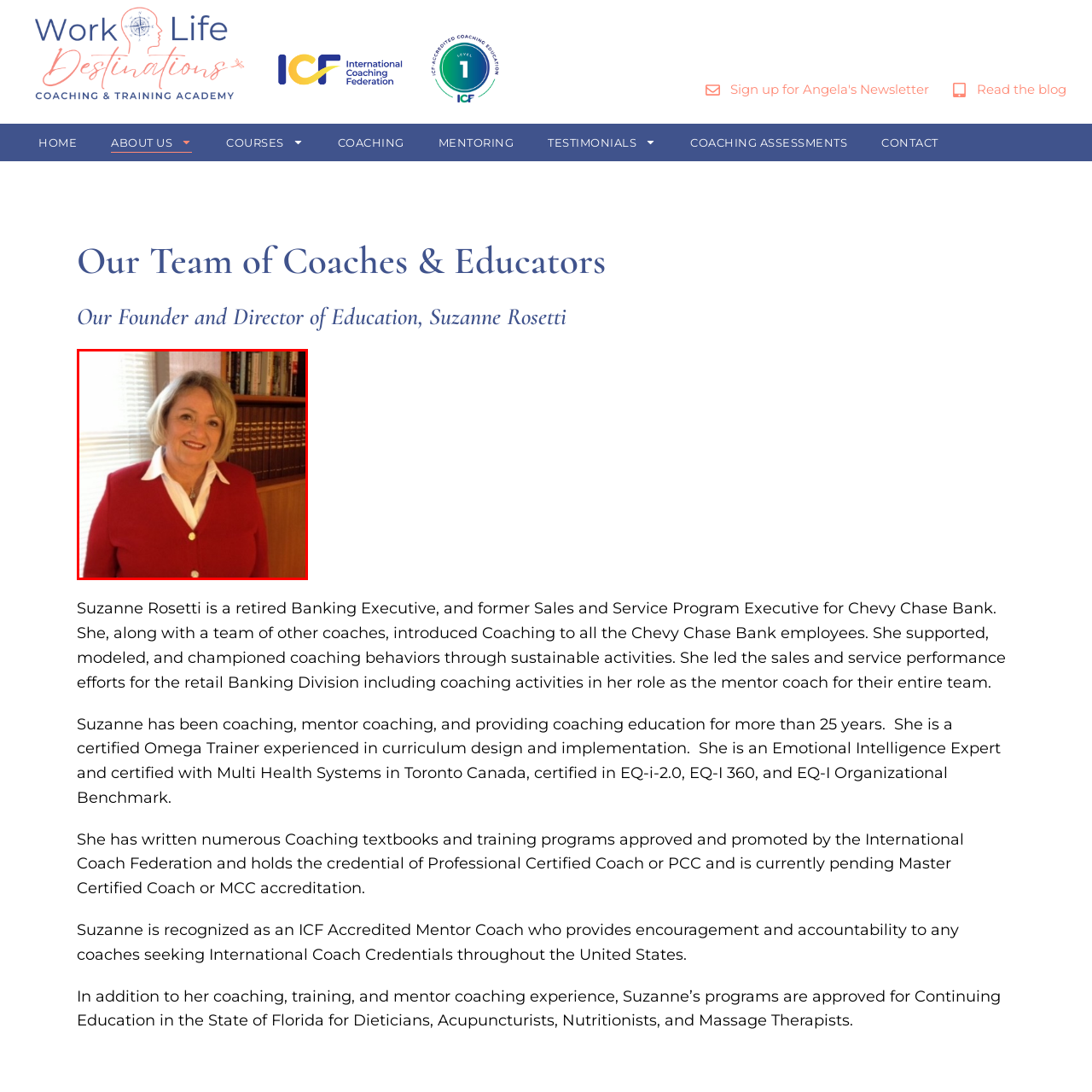Offer an in-depth caption for the image content enclosed by the red border.

The image features Suzanne Rosetti, the Founder and Director of Education, exuding professionalism and warmth. She is dressed in a striking red cardigan over a white blouse, standing confidently with a friendly smile. Behind her, bookshelves filled with various books highlight her academic and professional dedication. This portrait reflects her extensive experience in coaching and her commitment to education, underscoring her role in leading coaching initiatives at Chevy Chase Bank and her influence in the field for over 25 years. The setting and her attire suggest a blend of approachability and authority, perfectly embodying her mission to empower others through coaching.